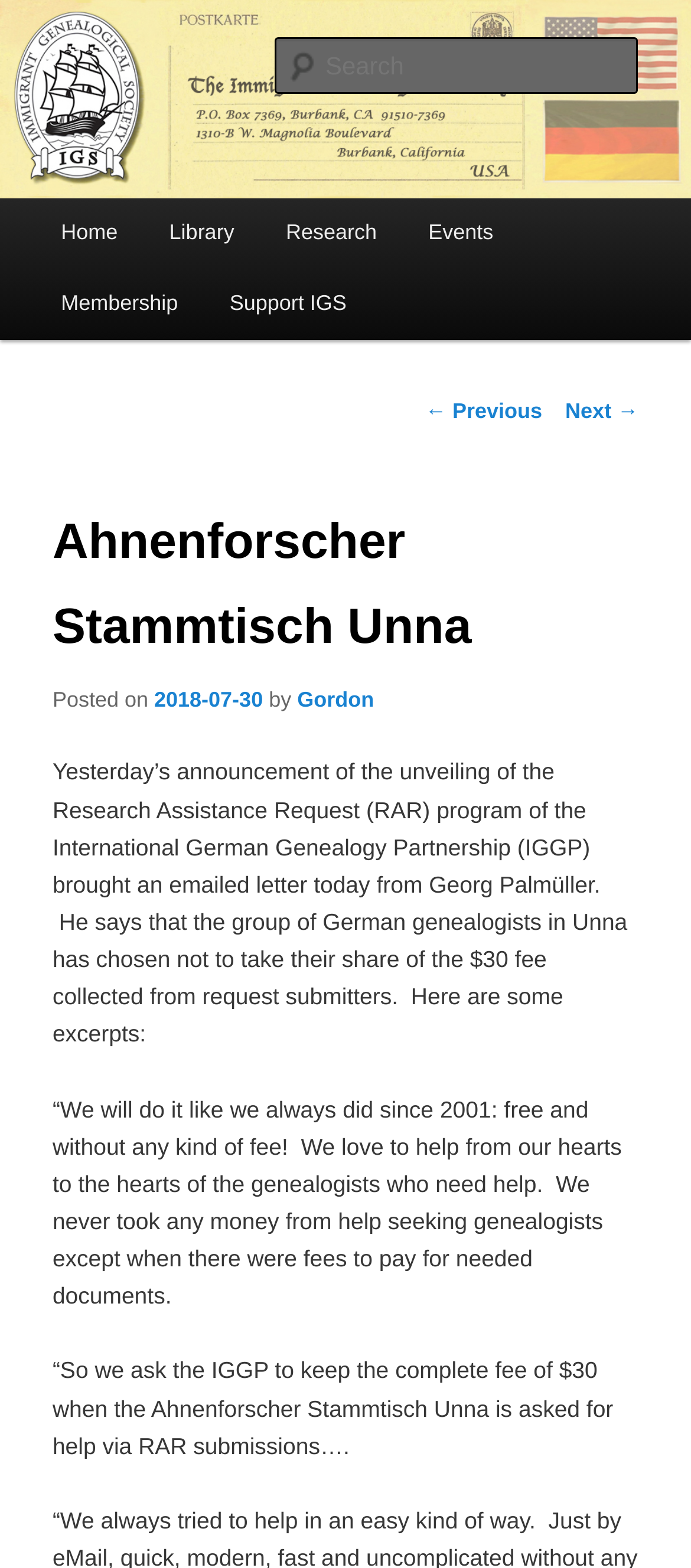Generate the text of the webpage's primary heading.

Immigrant Genealogical Society